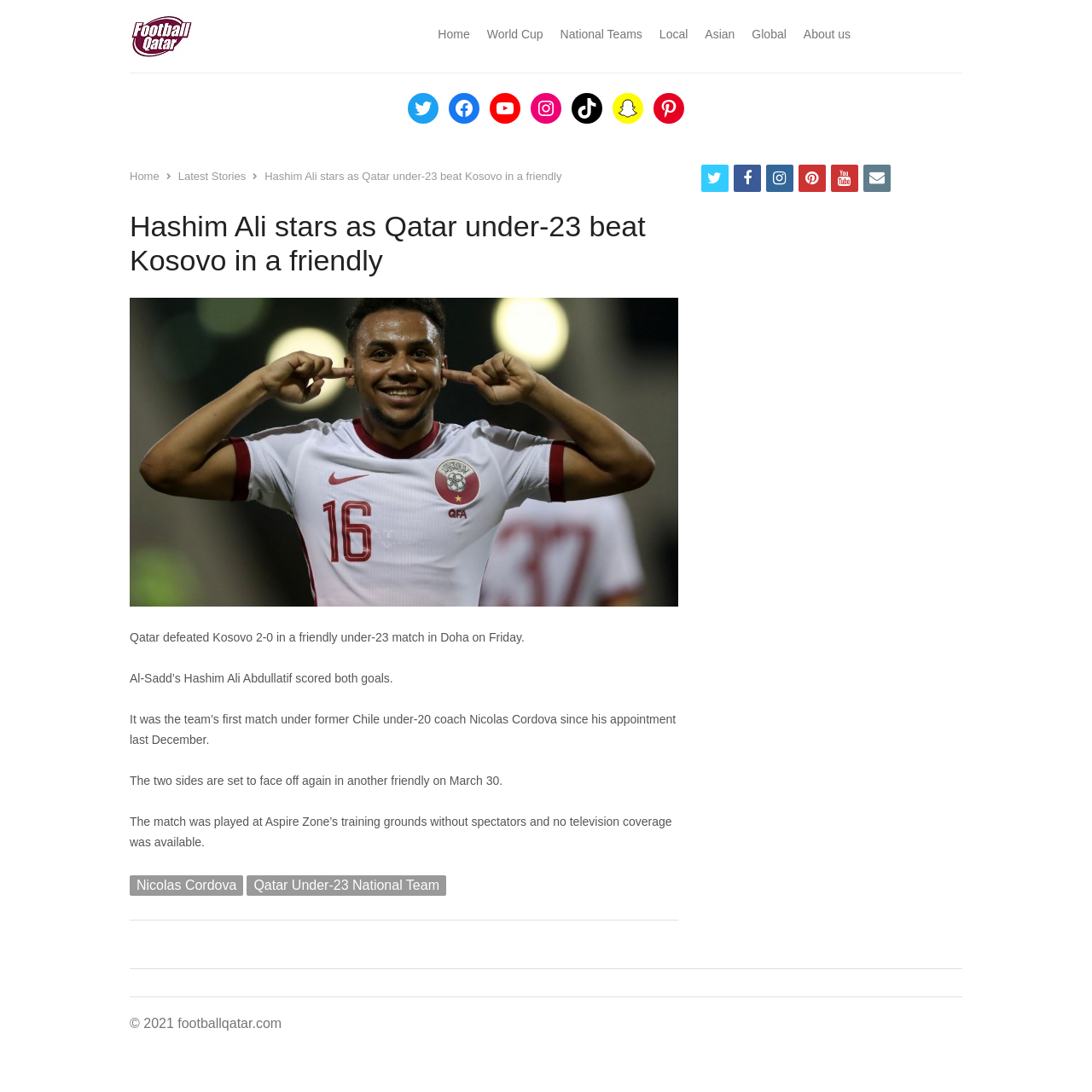Predict the bounding box of the UI element that fits this description: "Latest Stories".

[0.163, 0.155, 0.225, 0.167]